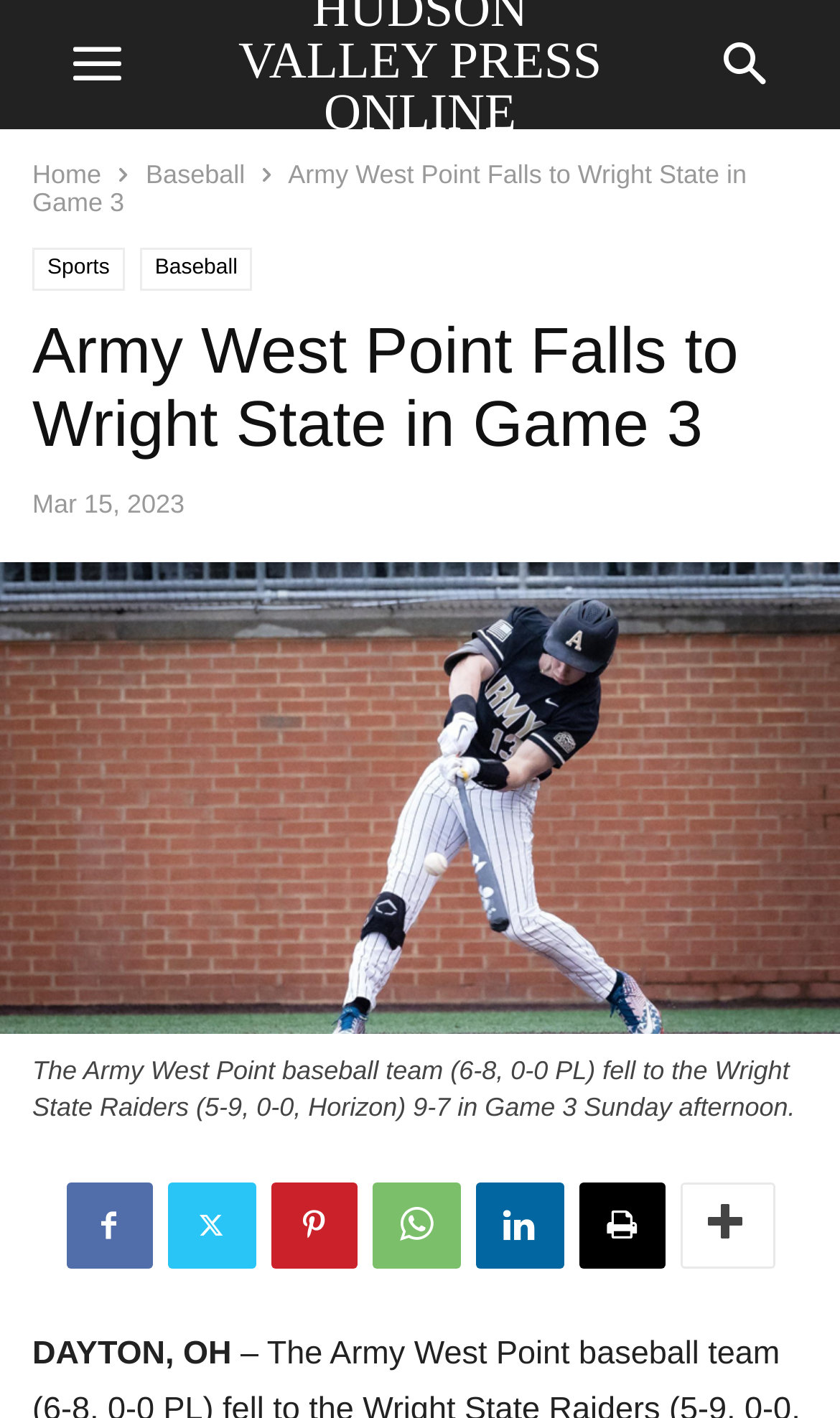Please provide the bounding box coordinates for the element that needs to be clicked to perform the instruction: "view more news". The coordinates must consist of four float numbers between 0 and 1, formatted as [left, top, right, bottom].

[0.19, 0.709, 1.0, 0.735]